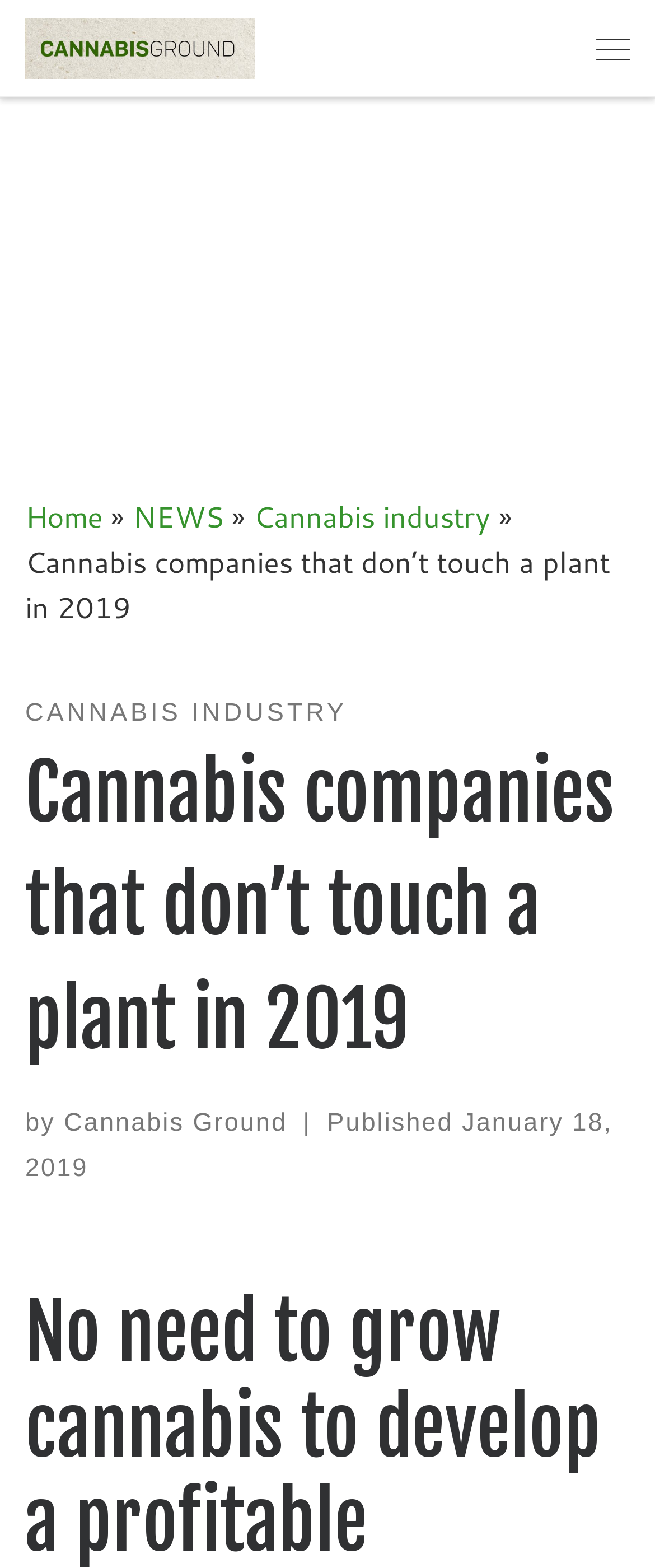Could you determine the bounding box coordinates of the clickable element to complete the instruction: "Learn about Opera account"? Provide the coordinates as four float numbers between 0 and 1, i.e., [left, top, right, bottom].

None